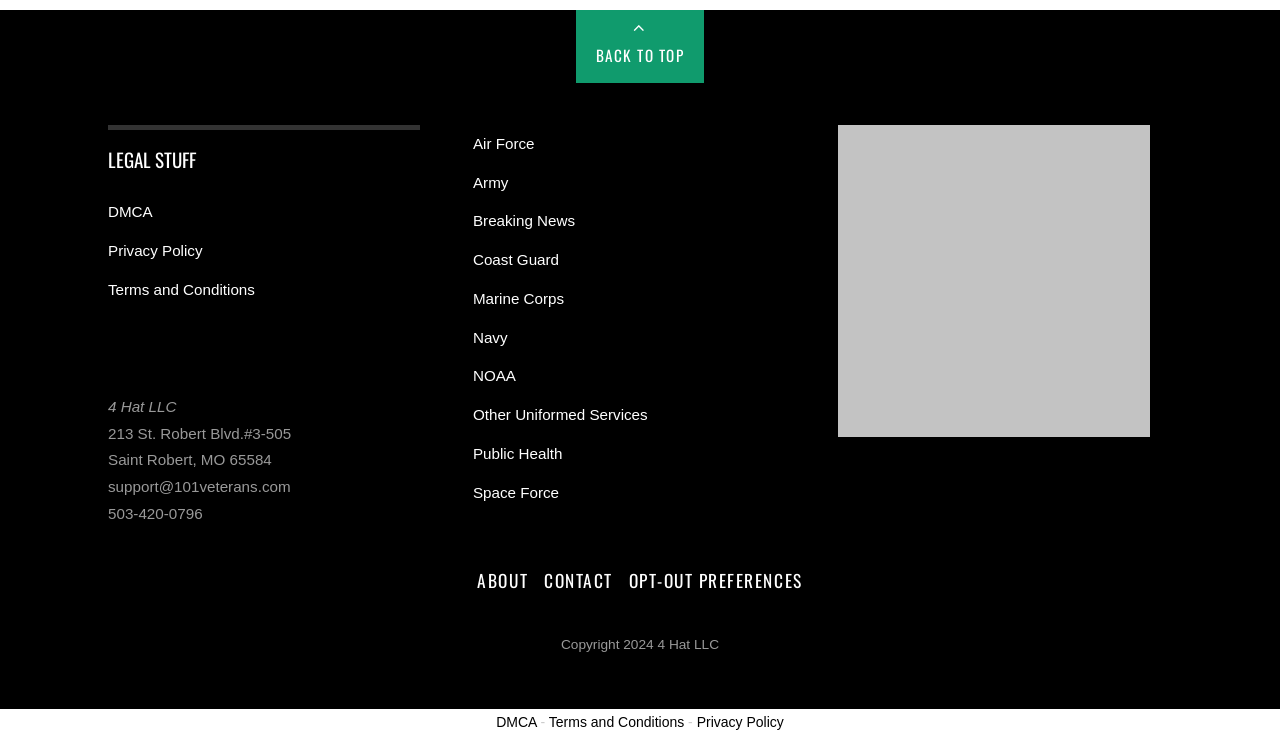What is the contact email address?
Please give a well-detailed answer to the question.

The contact email address can be found in the 'About Us' section, where it is stated as 'support@101veterans.com' along with the phone number and address.